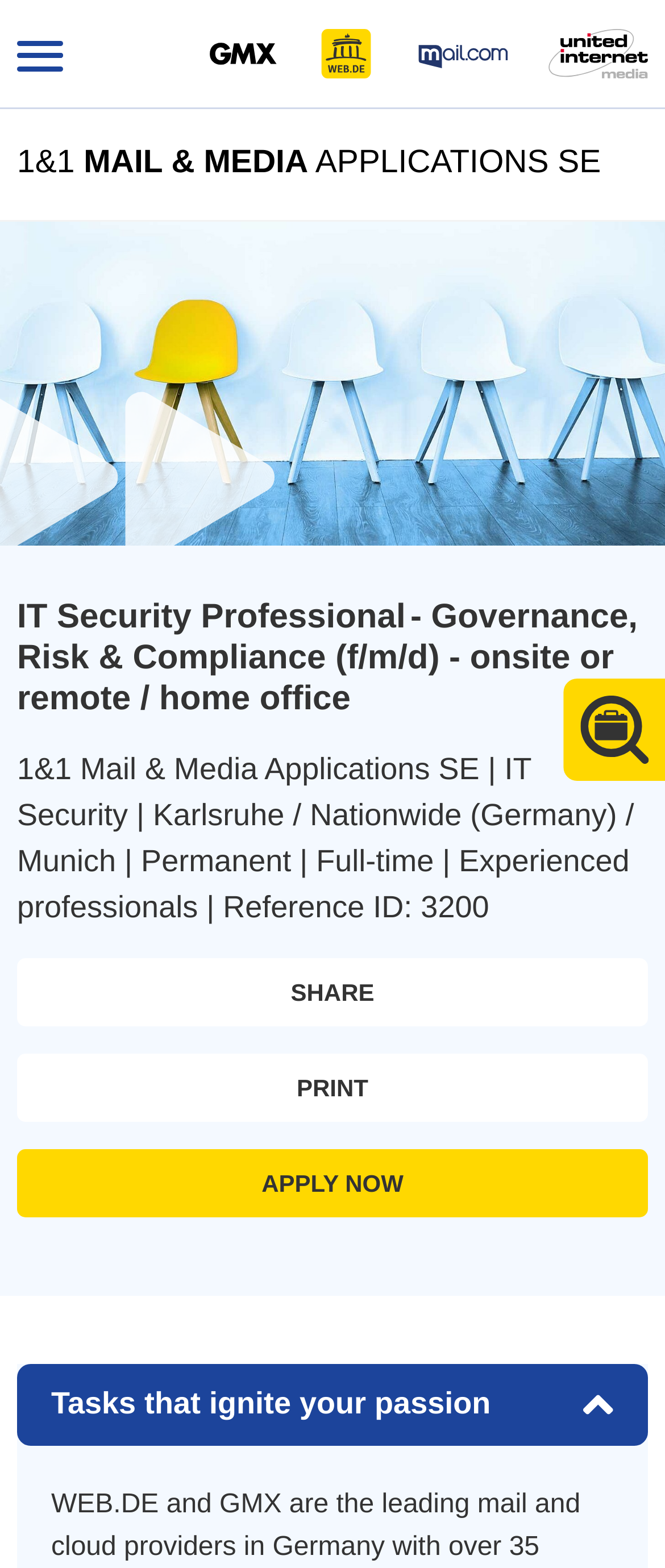Locate and extract the headline of this webpage.

IT Security Professional - Governance, Risk & Compliance (f/m/d) - onsite or remote / home office